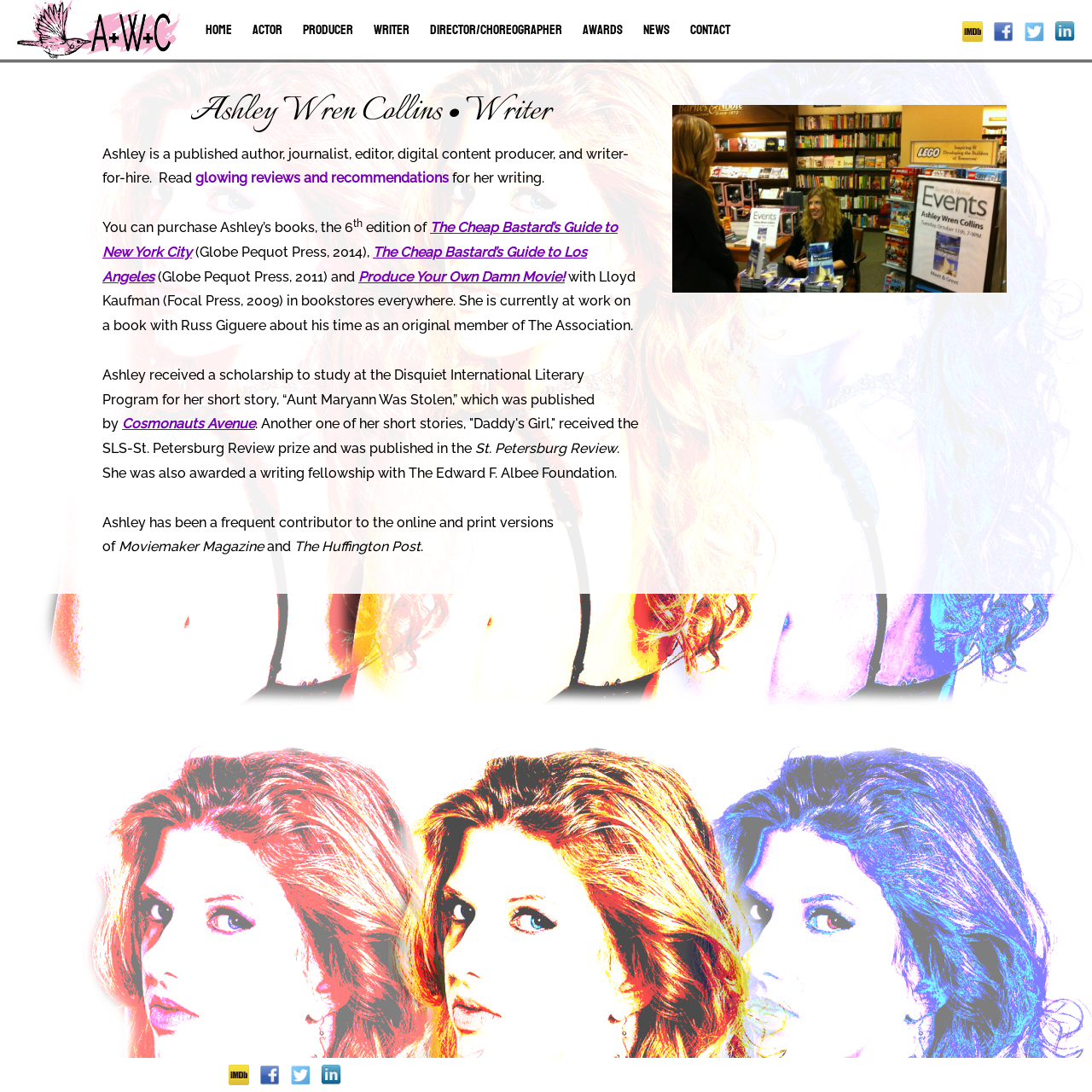Locate the bounding box of the UI element defined by this description: "Producer". The coordinates should be given as four float numbers between 0 and 1, formatted as [left, top, right, bottom].

[0.269, 0.018, 0.331, 0.037]